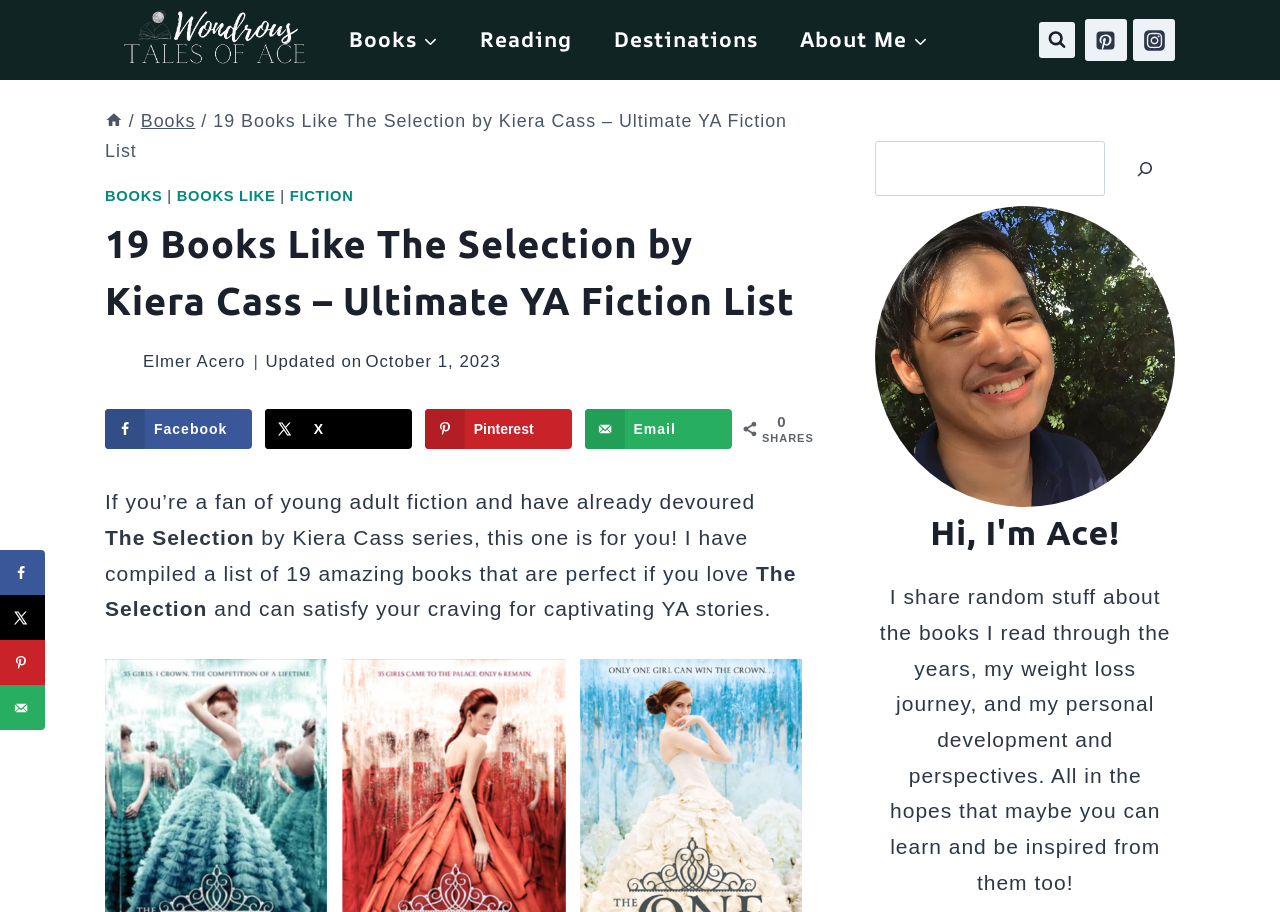Generate a thorough caption that explains the contents of the webpage.

This webpage is about young adult fiction, specifically featuring books similar to "The Selection" by Kiera Cass. At the top, there is a navigation menu with links to "Books", "Reading", "Destinations", and "About Me". Below the navigation menu, there is a search form and a social media section with links to Pinterest and Instagram.

The main content of the webpage is divided into two sections. On the left, there is a sidebar with a heading "Hi, I'm Ace!" and a brief introduction to the author's blog, which covers book reviews, weight loss journey, and personal development. Below the introduction, there are social sharing buttons to share the content on Facebook, X, Pinterest, and email.

On the right, there is a list of 19 books similar to "The Selection" by Kiera Cass, with each book title linked to its respective page. The list is preceded by a brief introduction to the article, which explains that the list is curated for fans of young adult fiction who have already read "The Selection" series.

Throughout the webpage, there are several images, including a profile picture of the author, social media icons, and buttons for sharing and saving content. The overall layout is organized, with clear headings and concise text, making it easy to navigate and read.